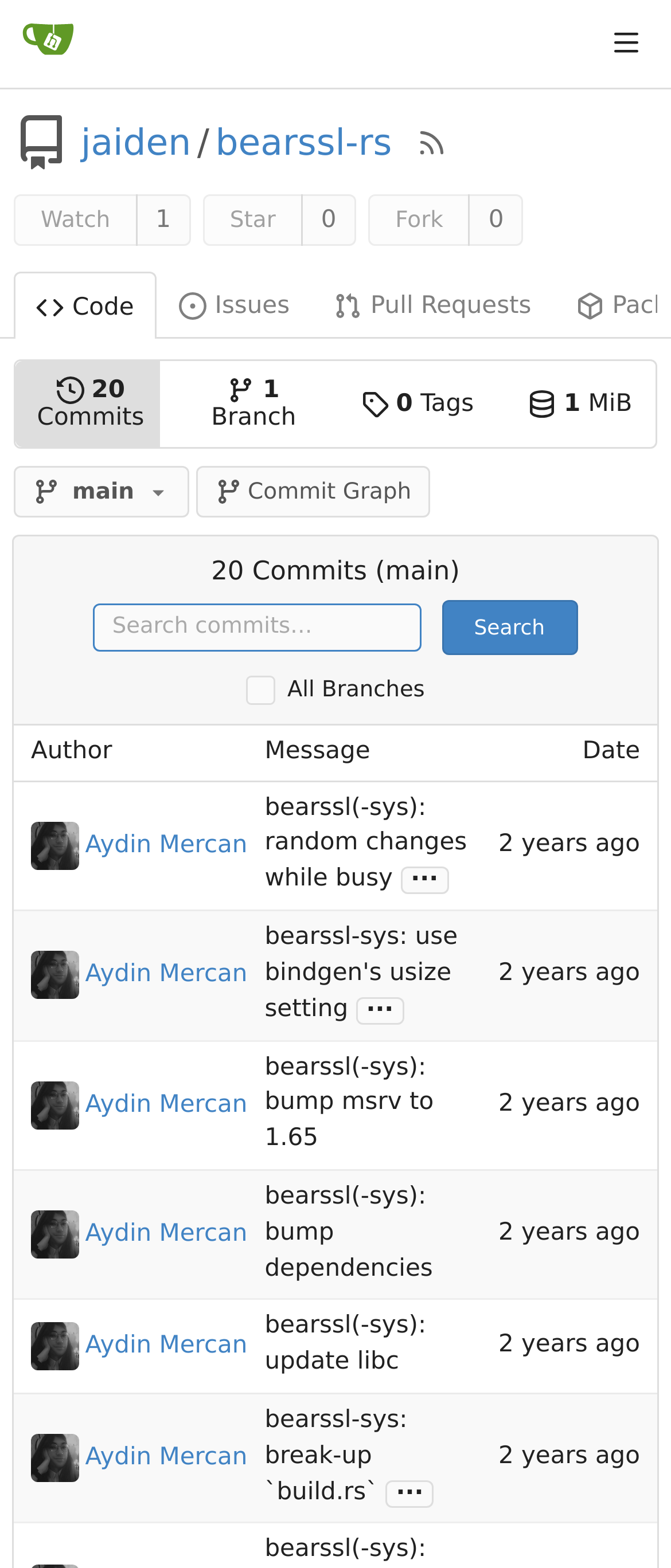What is the size of the repository?
Provide a fully detailed and comprehensive answer to the question.

I found the size of the repository by looking at the StaticText 'MiB' on the webpage, which indicates the size of the repository.